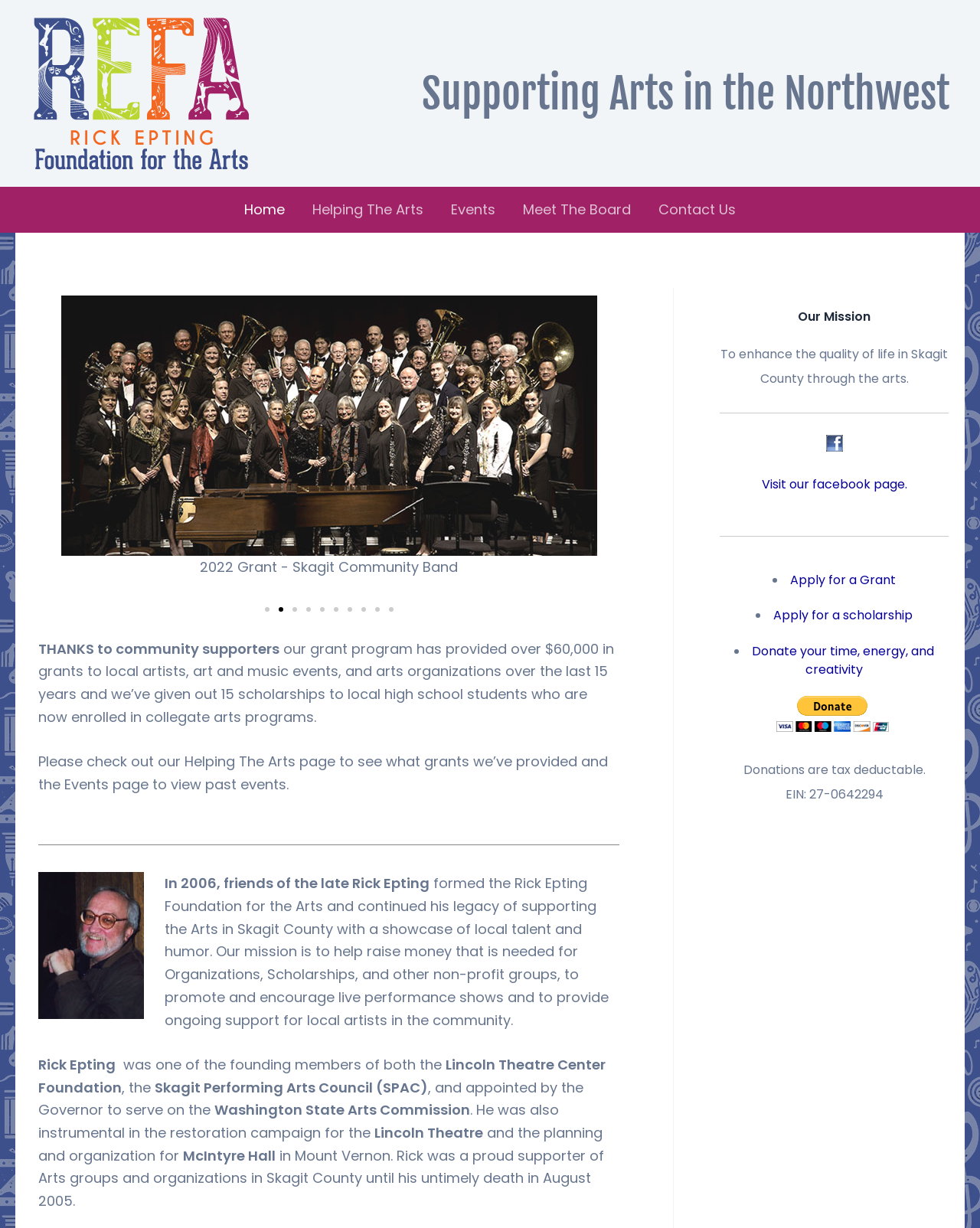Summarize the webpage in an elaborate manner.

The webpage is for the Rick Epting Foundation (REFA), a non-profit organization that supports arts in the Northwest. At the top left corner, there is a logo of REFA, accompanied by a navigation menu with links to different sections of the website, including Home, Helping The Arts, Events, Meet The Board, and Contact Us.

Below the navigation menu, there is a carousel with 10 slides, each featuring a different image with a caption. The carousel is accompanied by a brief description of the organization's mission and achievements, including the amount of grants provided to local artists and organizations over the years.

To the right of the carousel, there is a section with three columns of text, each describing a different aspect of the organization's mission and history. The first column talks about the organization's grant program and its impact on the local arts community. The second column describes the organization's mission and its founding members, including Rick Epting. The third column provides more information about Rick Epting's legacy and his contributions to the arts community in Skagit County.

Further down the page, there are several complementary sections, each with a different theme or call to action. One section features a heading "Our Mission" and a brief description of the organization's goal to enhance the quality of life in Skagit County through the arts. Another section has a separator line and a figure with a link to the organization's Facebook page. There are also sections with links to apply for a grant or scholarship, donate time and energy, and make a donation through PayPal.

At the bottom of the page, there is a section with a button to make a donation and a note that donations are tax-deductible, along with the organization's EIN number.